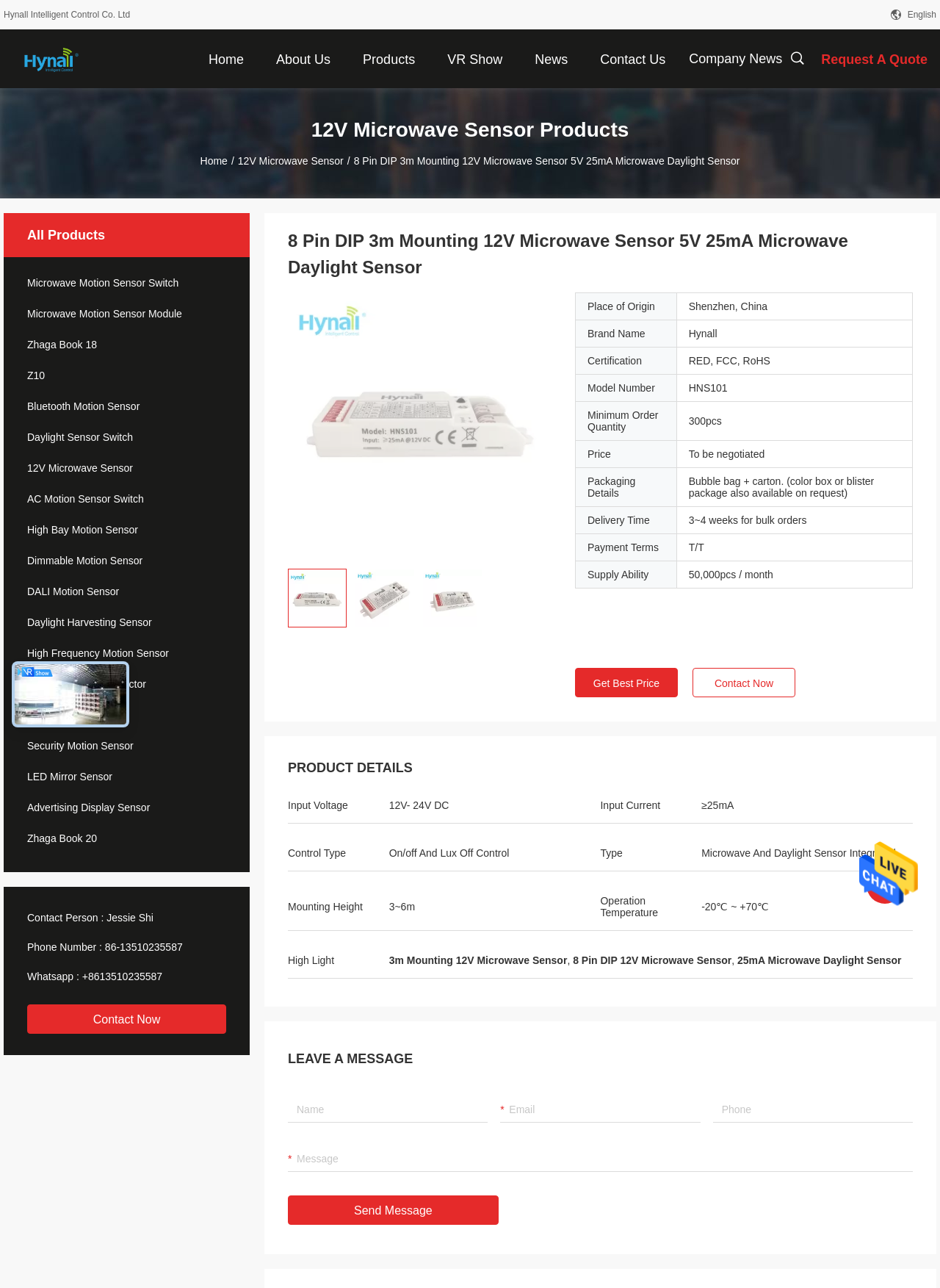Please provide the bounding box coordinates in the format (top-left x, top-left y, bottom-right x, bottom-right y). Remember, all values are floating point numbers between 0 and 1. What is the bounding box coordinate of the region described as: title="Hynall Intelligent Control Co. Ltd"

[0.004, 0.041, 0.105, 0.05]